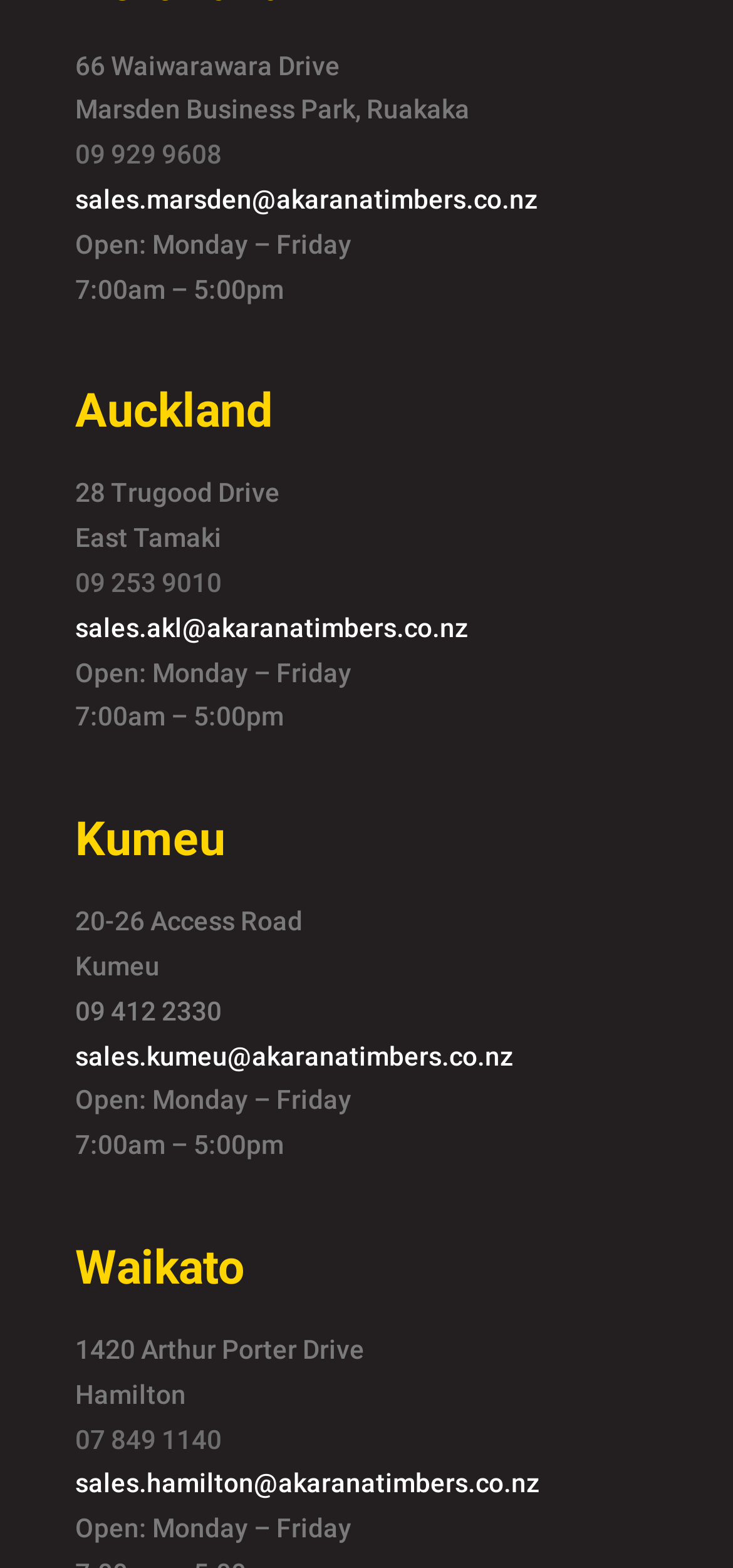Provide a brief response in the form of a single word or phrase:
What is the phone number of the Auckland branch?

09 253 9010